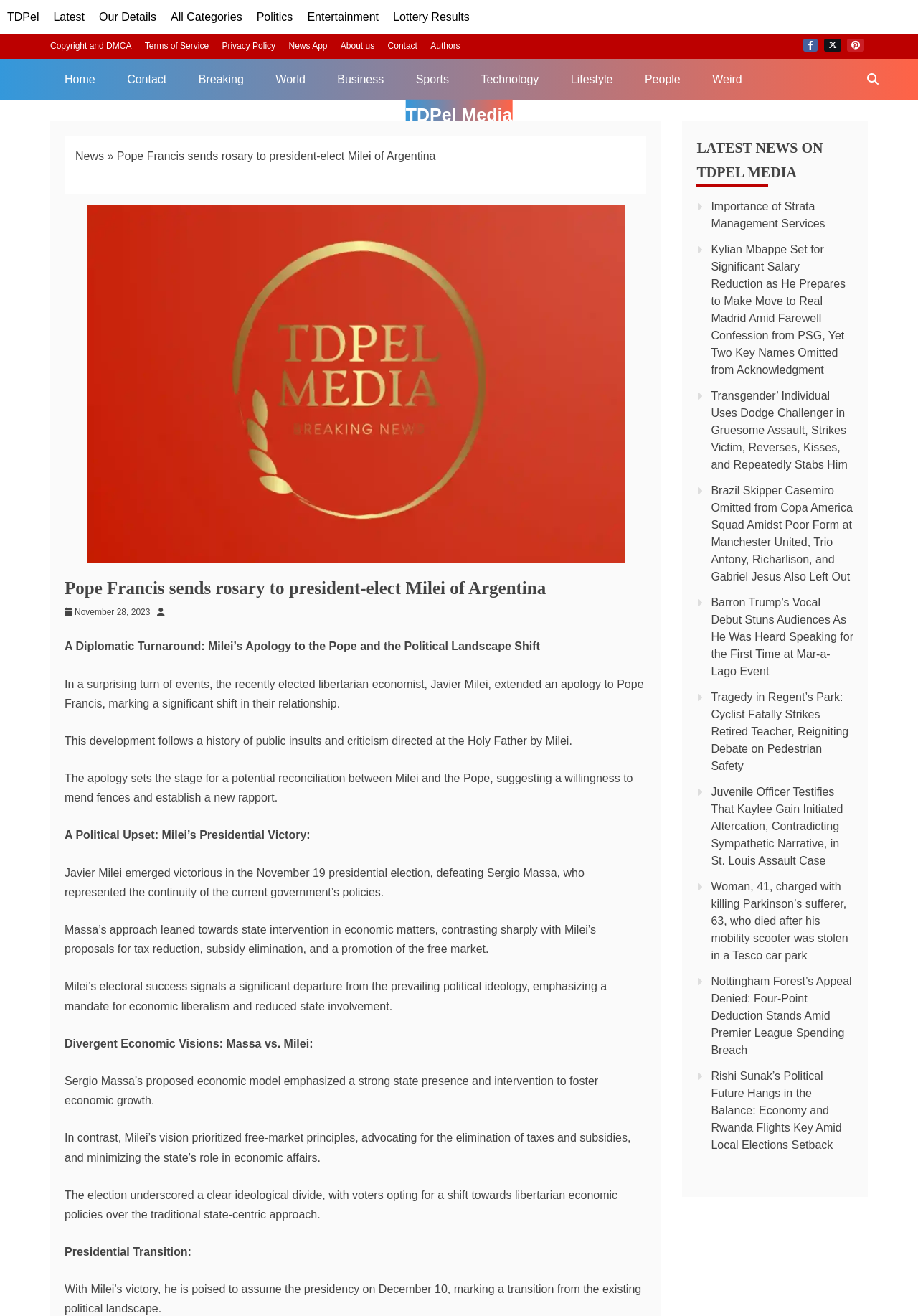Specify the bounding box coordinates for the region that must be clicked to perform the given instruction: "Search for something on TDPel Media".

[0.933, 0.044, 0.969, 0.076]